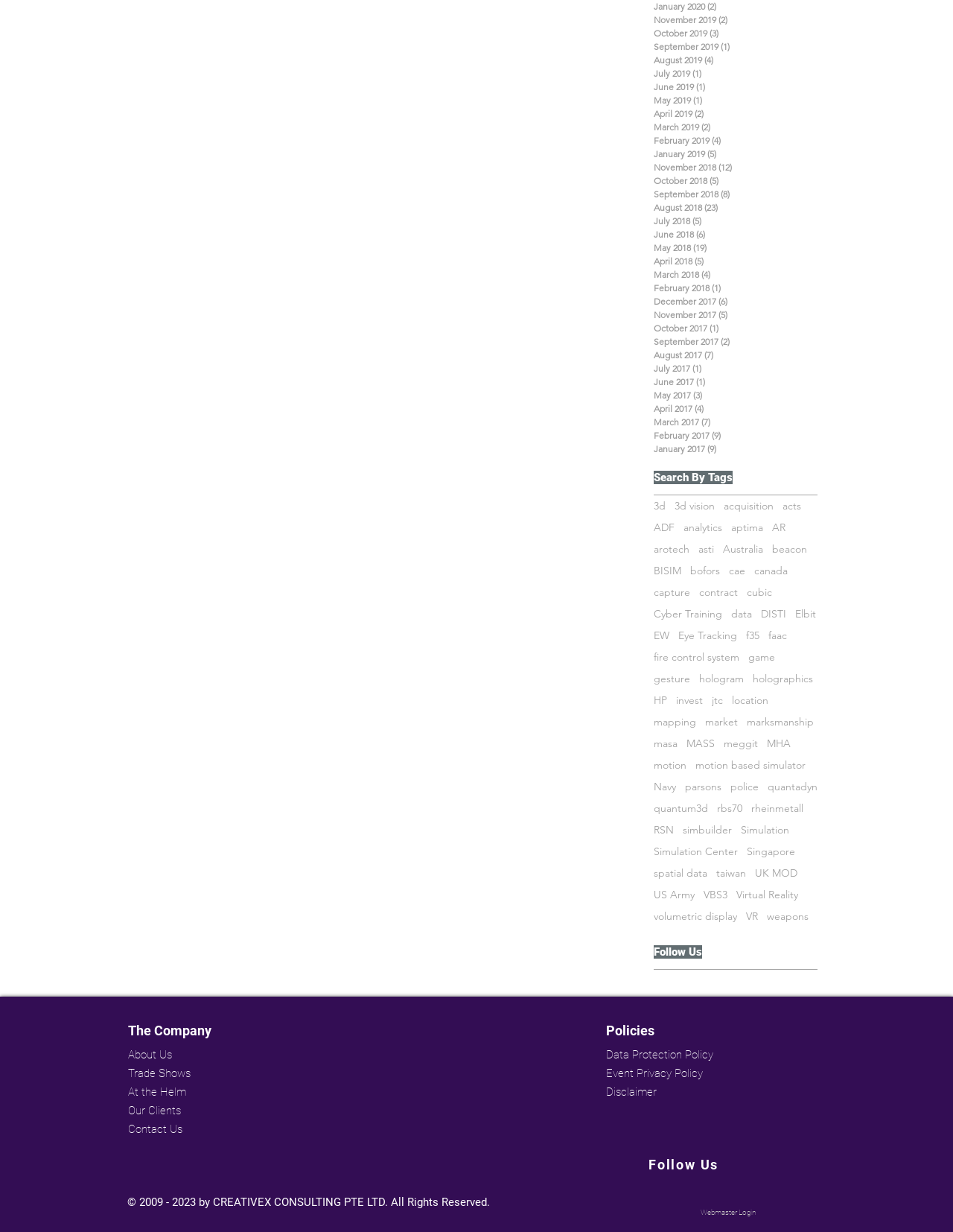Give a one-word or one-phrase response to the question:
What is the last tag listed under 'Search By Tags'?

MHA